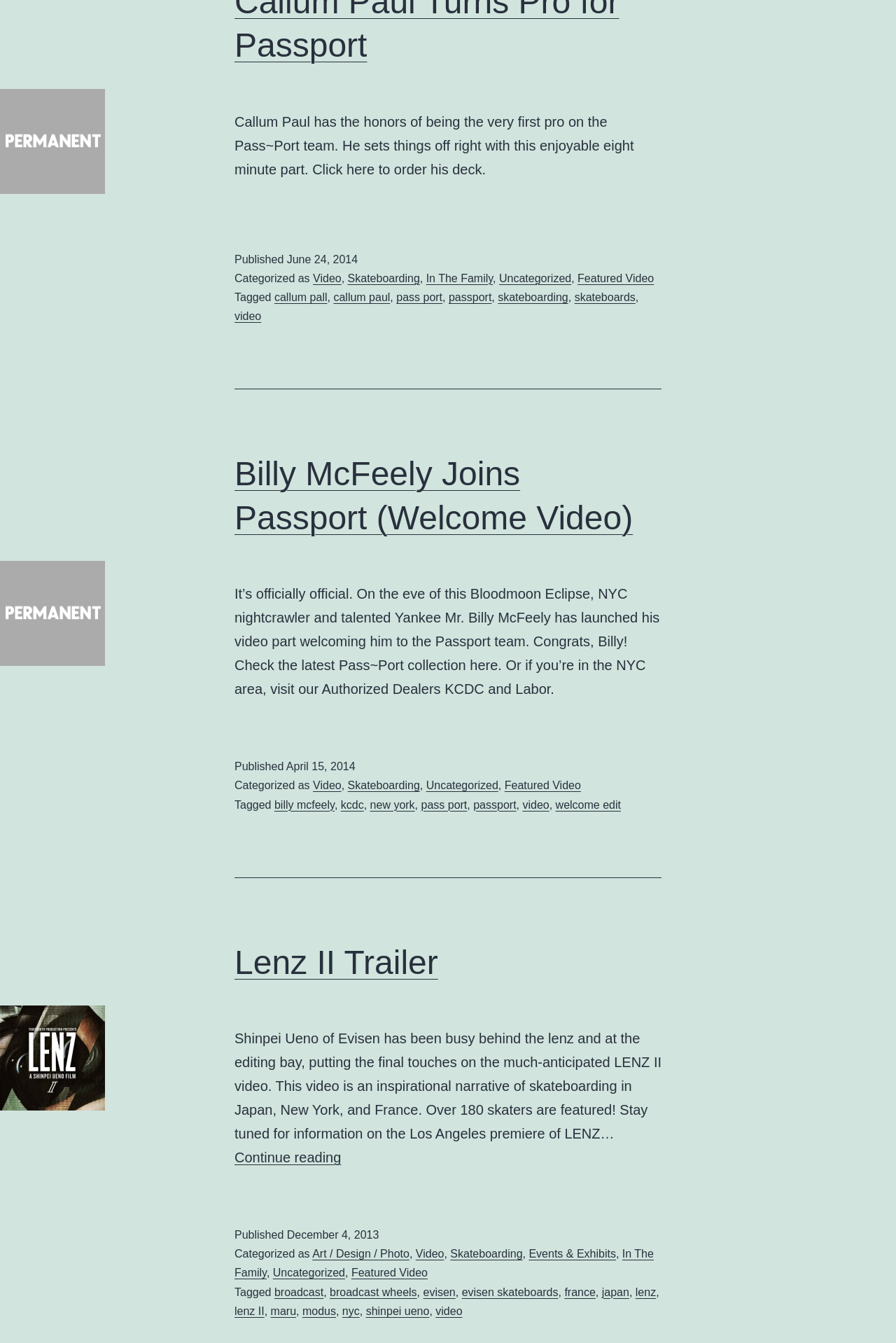Use one word or a short phrase to answer the question provided: 
What is the location of the Authorized Dealers KCDC and Labor?

NYC area